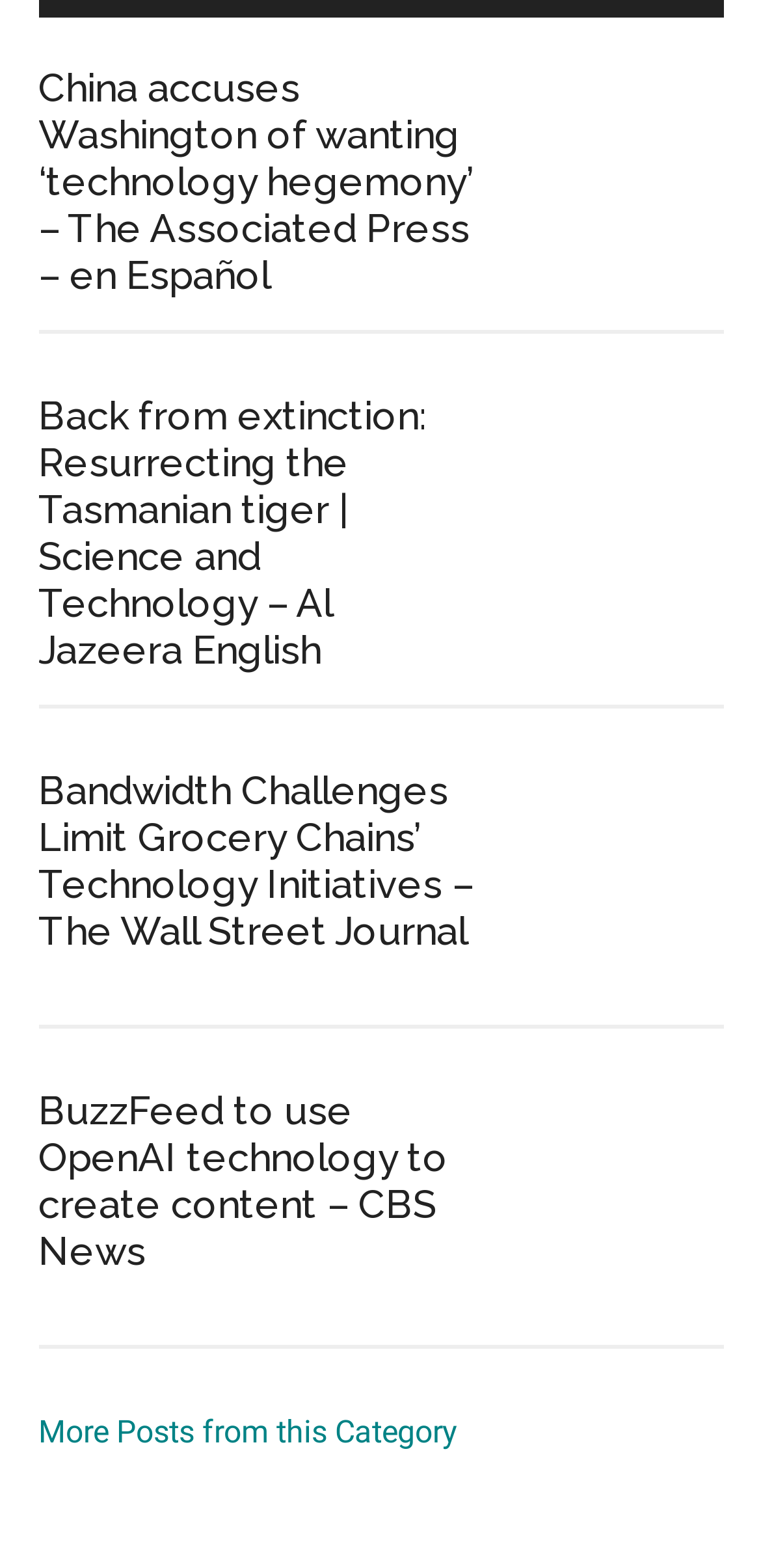Determine the bounding box coordinates for the area that should be clicked to carry out the following instruction: "Read news about China accusing Washington of wanting technology hegemony".

[0.05, 0.041, 0.622, 0.191]